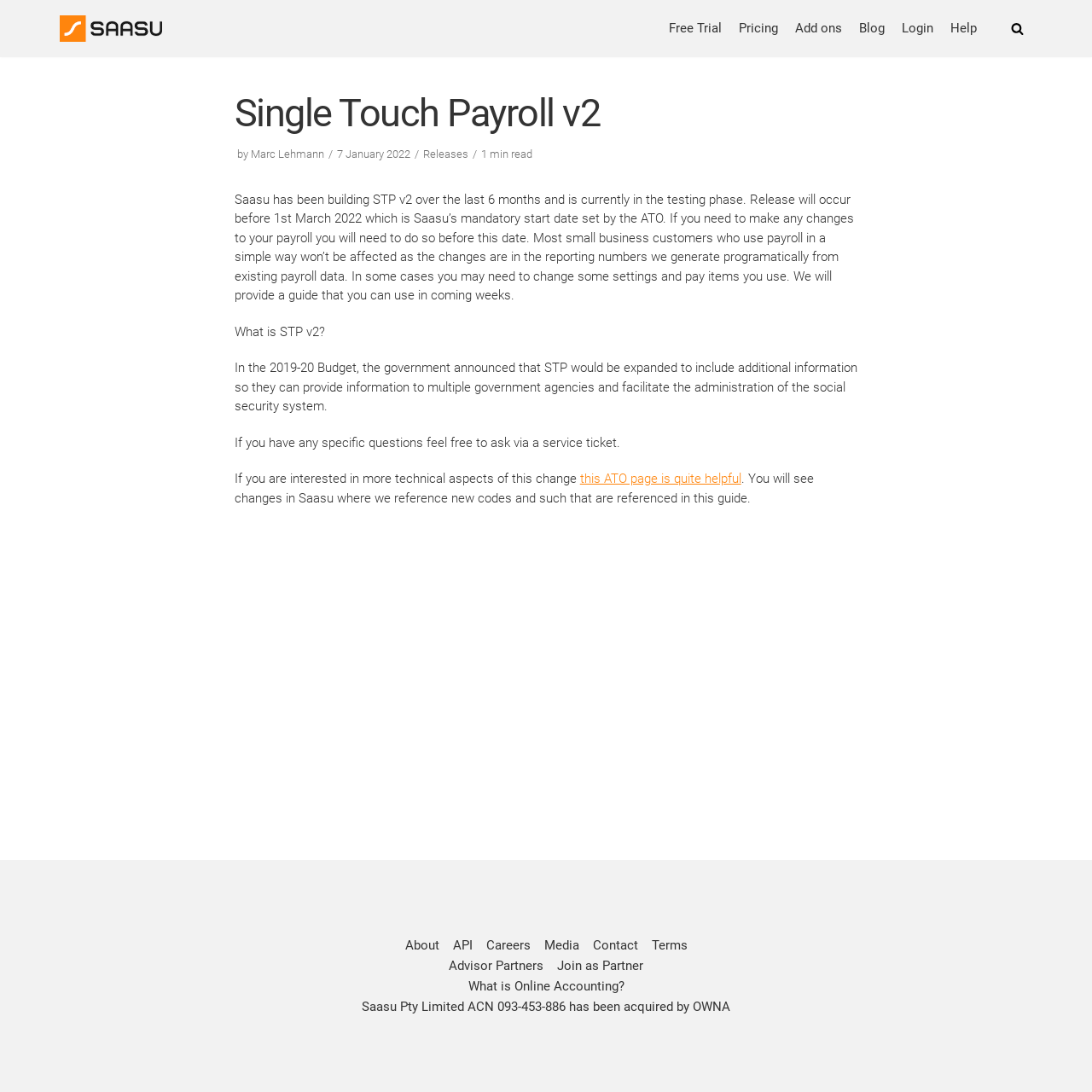Please find the bounding box coordinates (top-left x, top-left y, bottom-right x, bottom-right y) in the screenshot for the UI element described as follows: What is Online Accounting?

[0.429, 0.896, 0.571, 0.91]